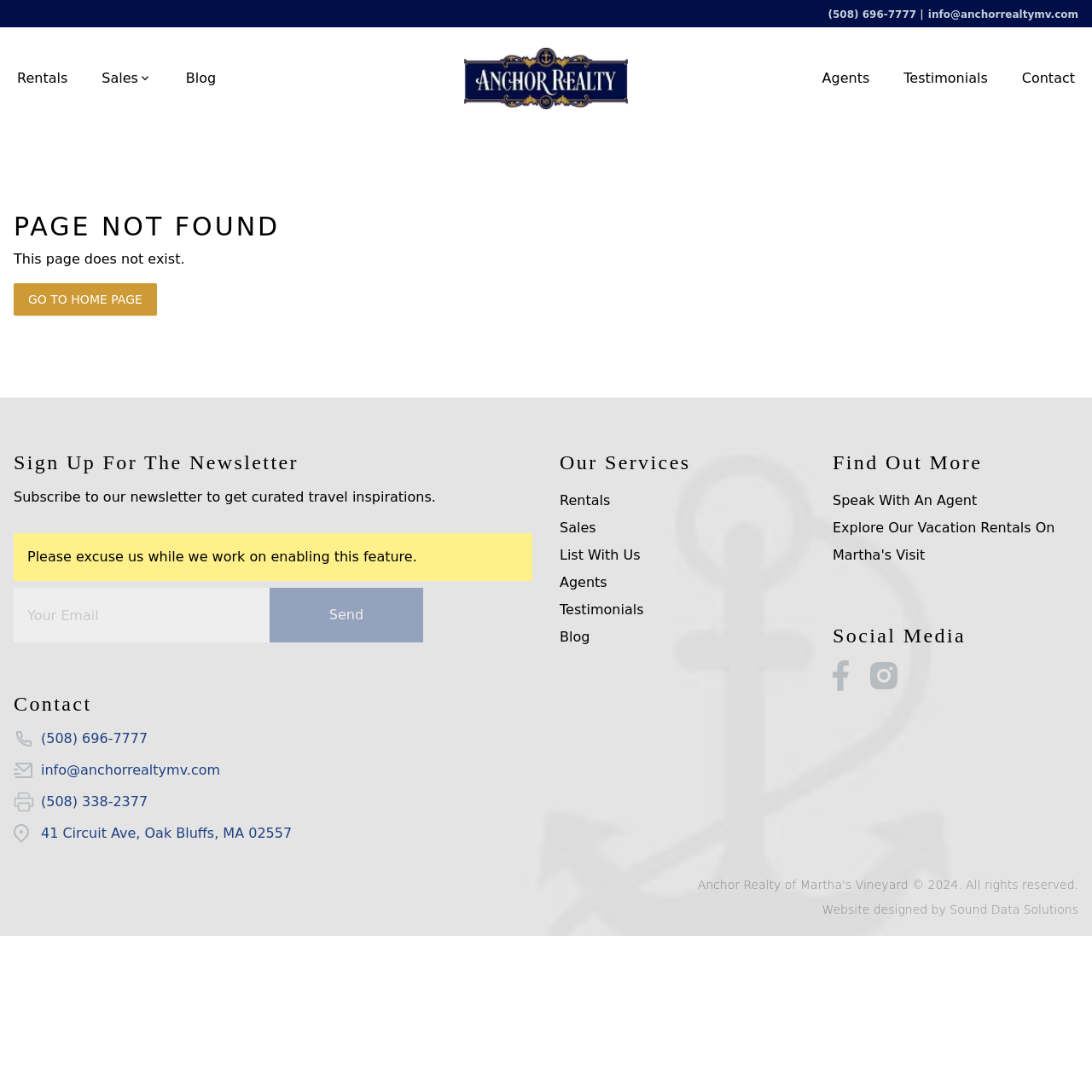Can you pinpoint the bounding box coordinates for the clickable element required for this instruction: "View Rentals"? The coordinates should be four float numbers between 0 and 1, i.e., [left, top, right, bottom].

[0.016, 0.062, 0.062, 0.081]